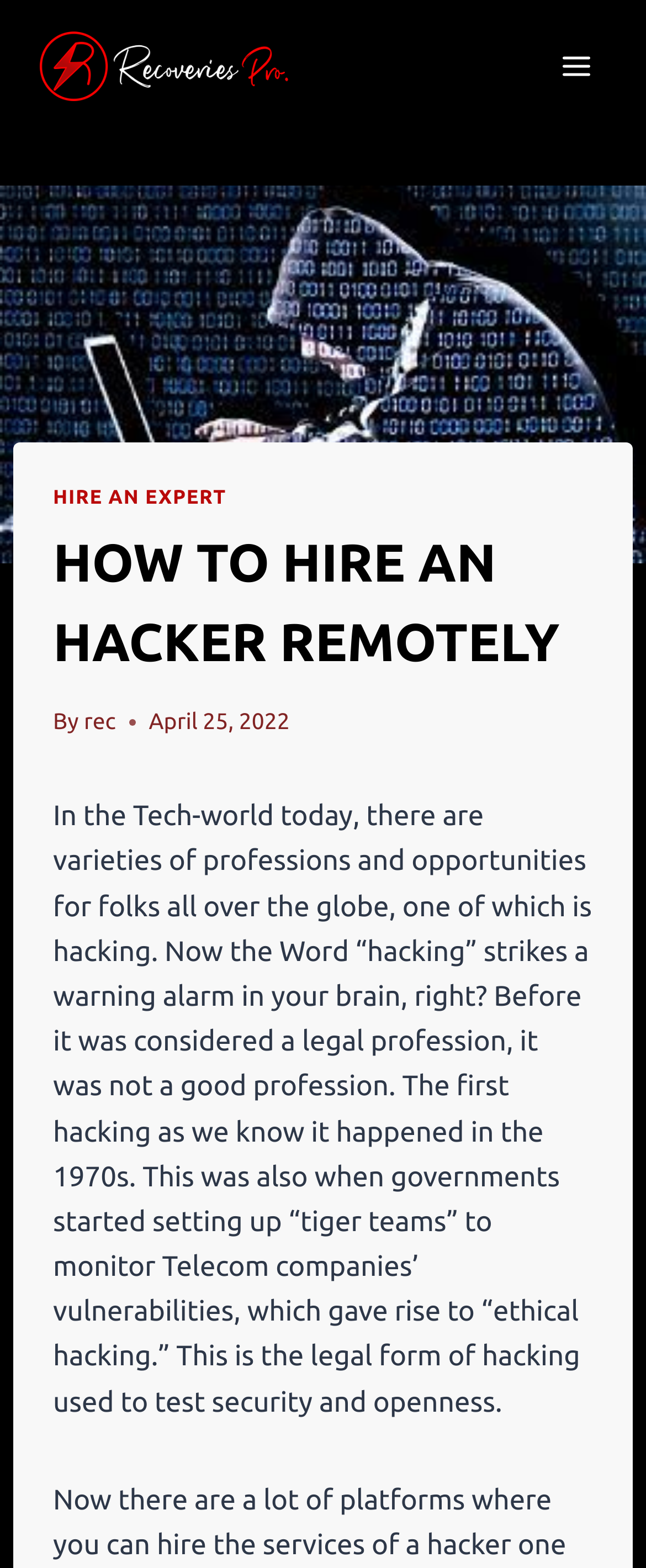Who is the author of the article?
Based on the visual content, answer with a single word or a brief phrase.

Unknown